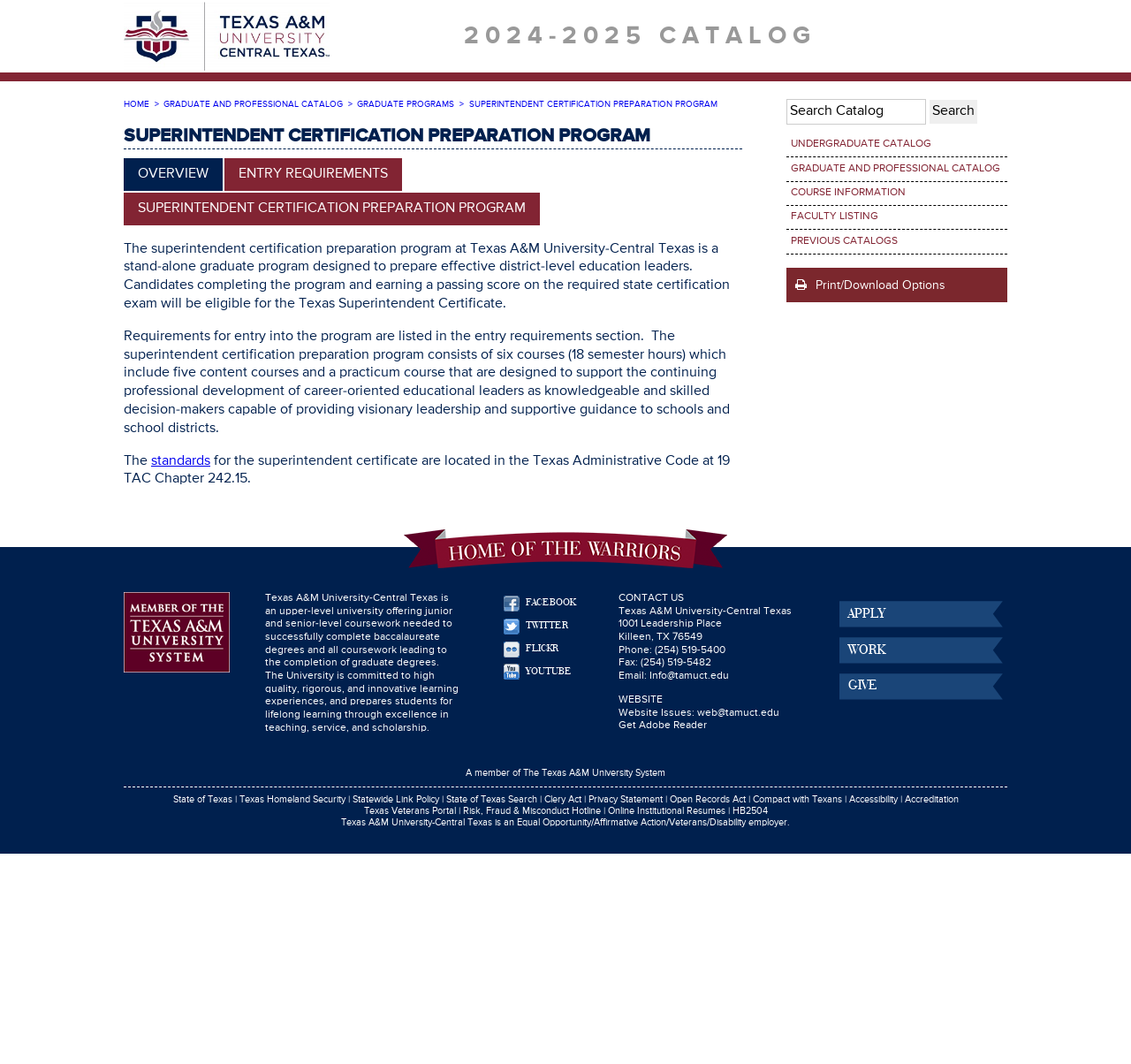Identify the bounding box coordinates of the specific part of the webpage to click to complete this instruction: "Open Shop All menu".

None